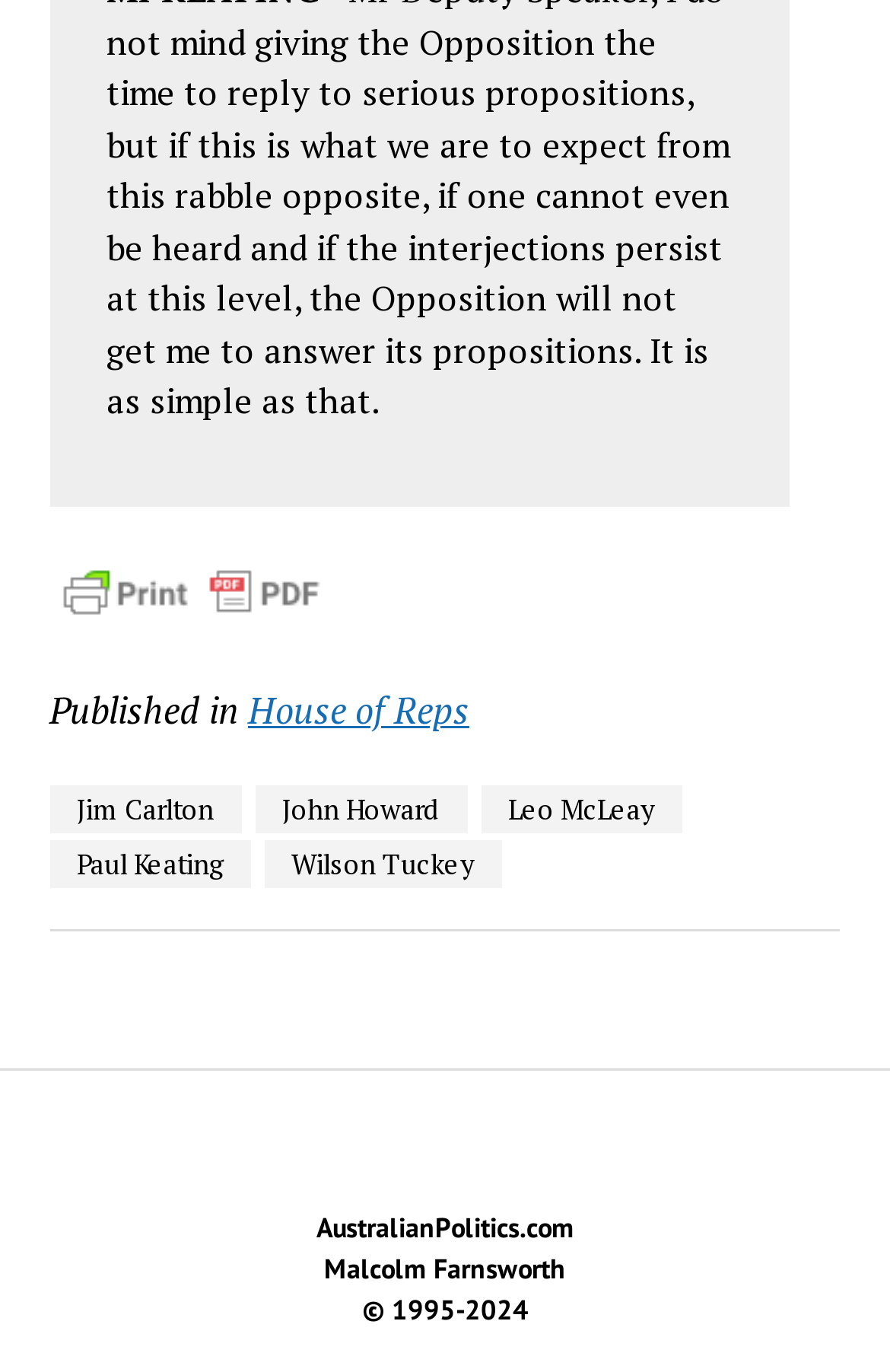Please specify the bounding box coordinates in the format (top-left x, top-left y, bottom-right x, bottom-right y), with all values as floating point numbers between 0 and 1. Identify the bounding box of the UI element described by: House of Reps

[0.279, 0.499, 0.527, 0.536]